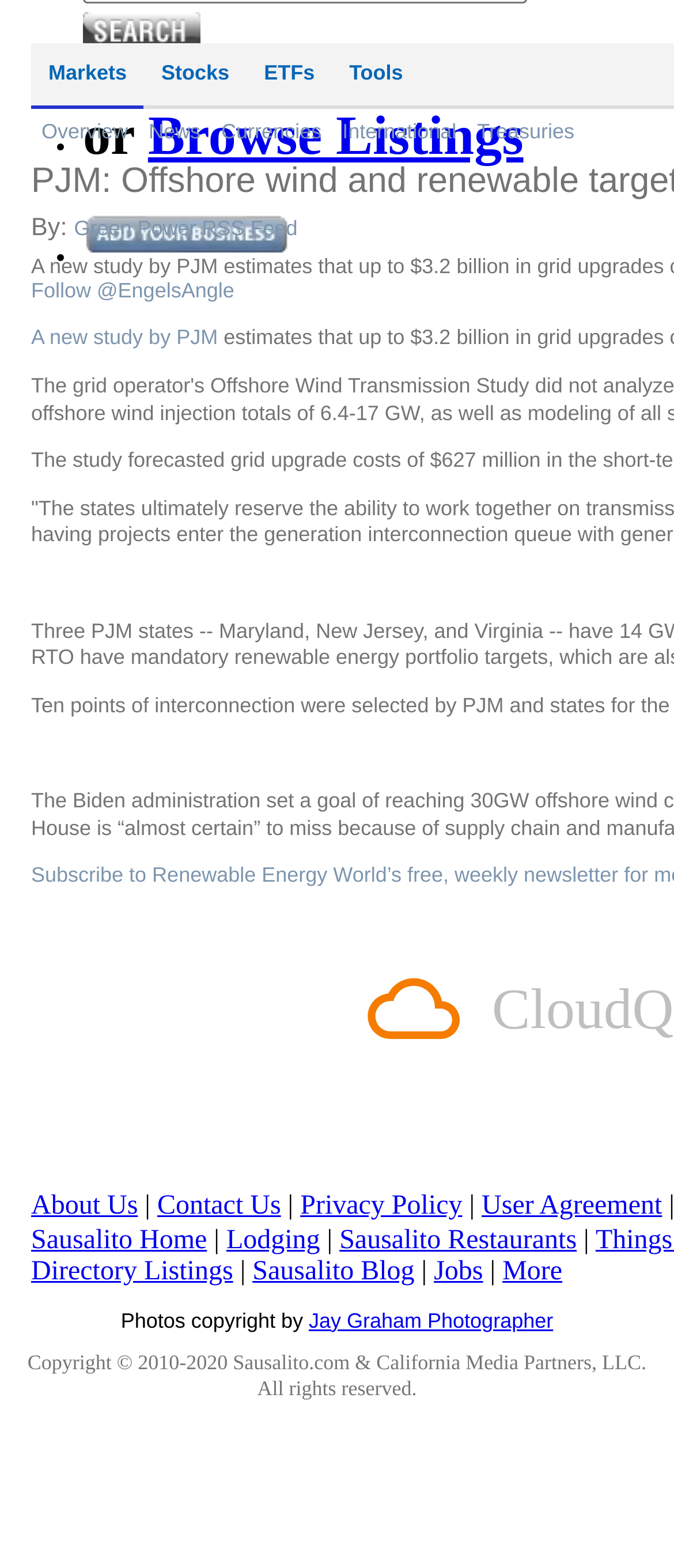Please locate the bounding box coordinates of the element's region that needs to be clicked to follow the instruction: "Follow @EngelsAngle on RSS Feed". The bounding box coordinates should be provided as four float numbers between 0 and 1, i.e., [left, top, right, bottom].

[0.11, 0.137, 0.442, 0.153]